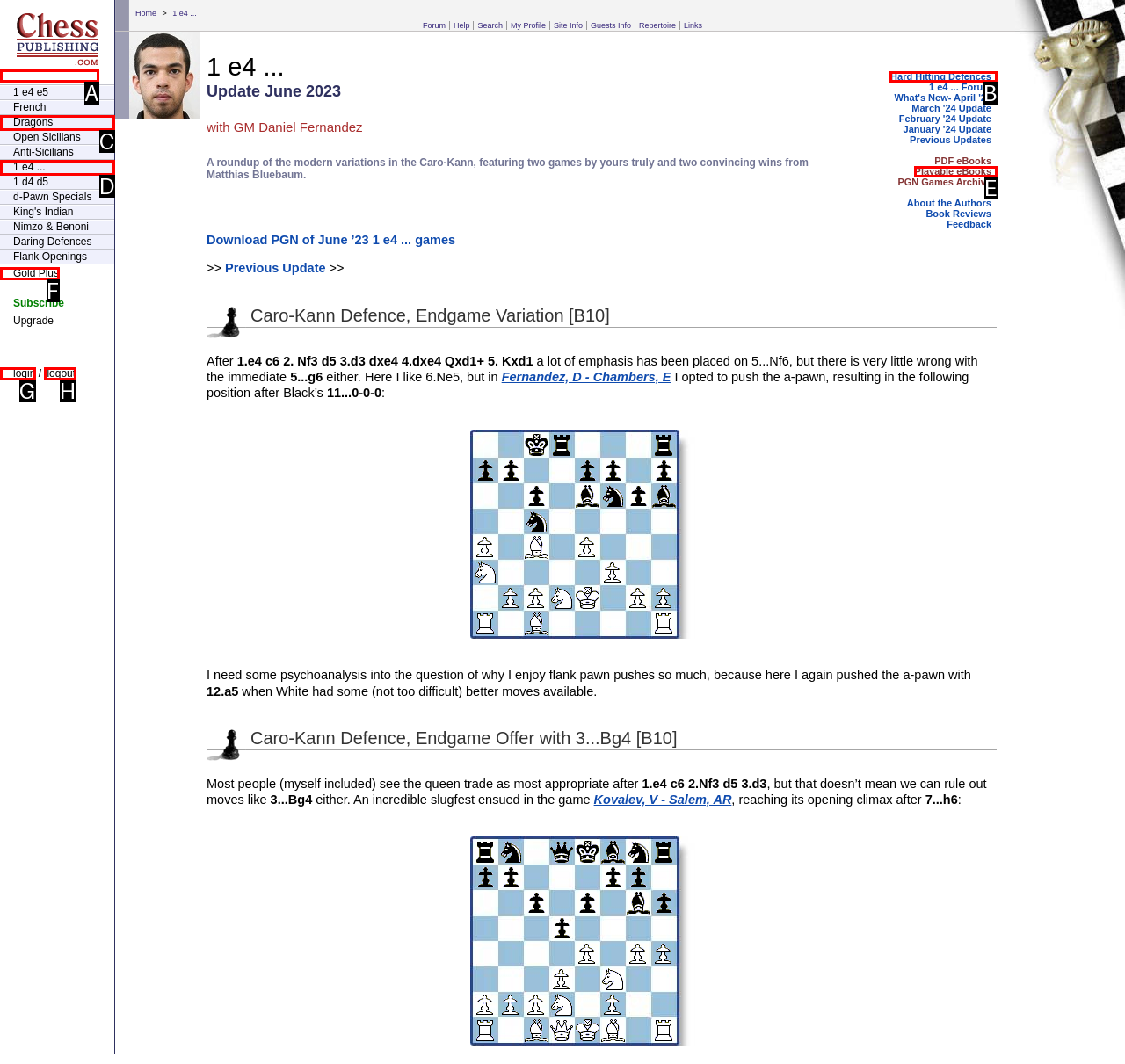Specify which element within the red bounding boxes should be clicked for this task: Go to the 'Hard Hitting Defences' page Respond with the letter of the correct option.

B